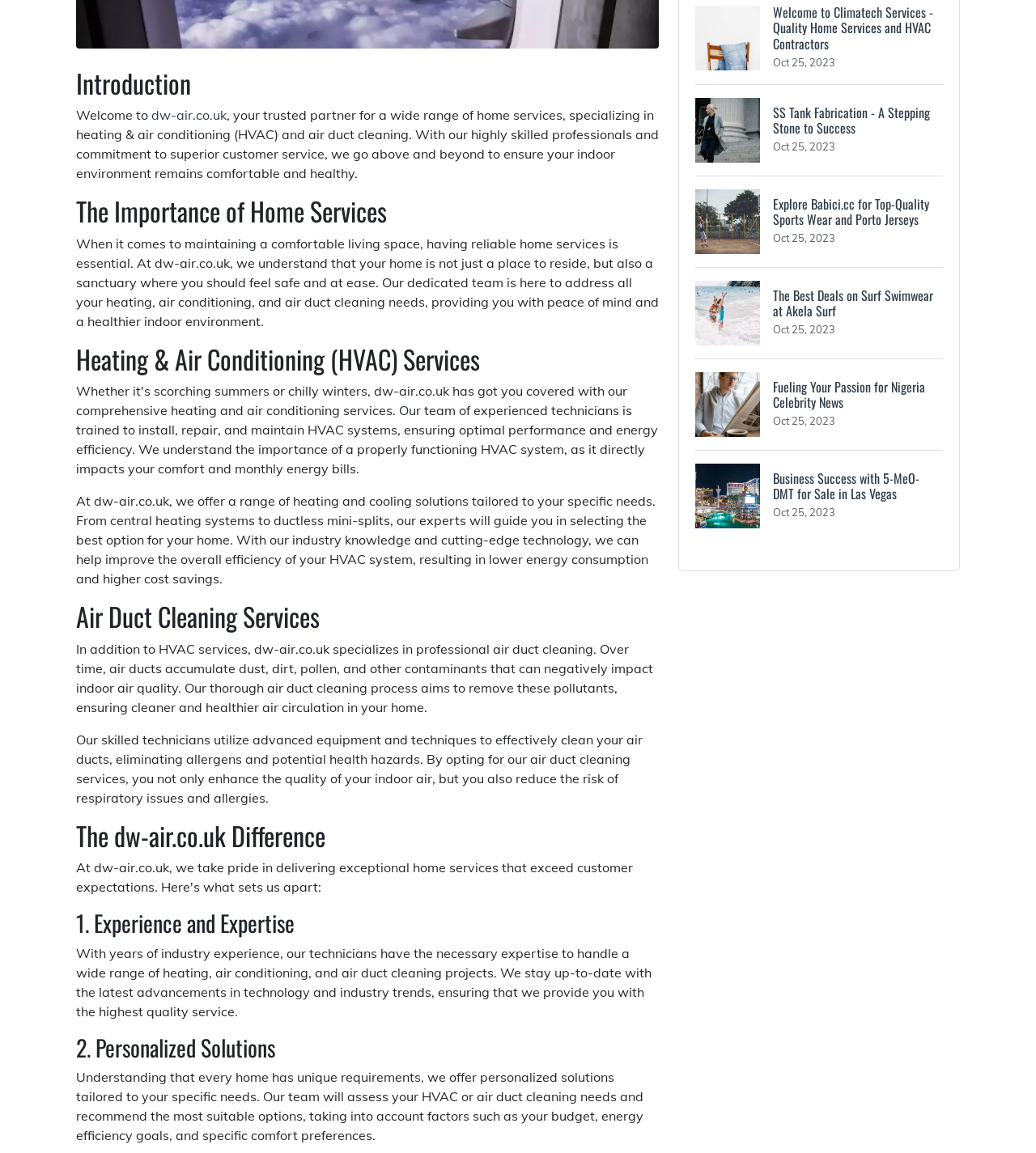Identify the bounding box coordinates for the UI element described as follows: dw-air.co.uk. Use the format (top-left x, top-left y, bottom-right x, bottom-right y) and ensure all values are floating point numbers between 0 and 1.

[0.146, 0.093, 0.219, 0.107]